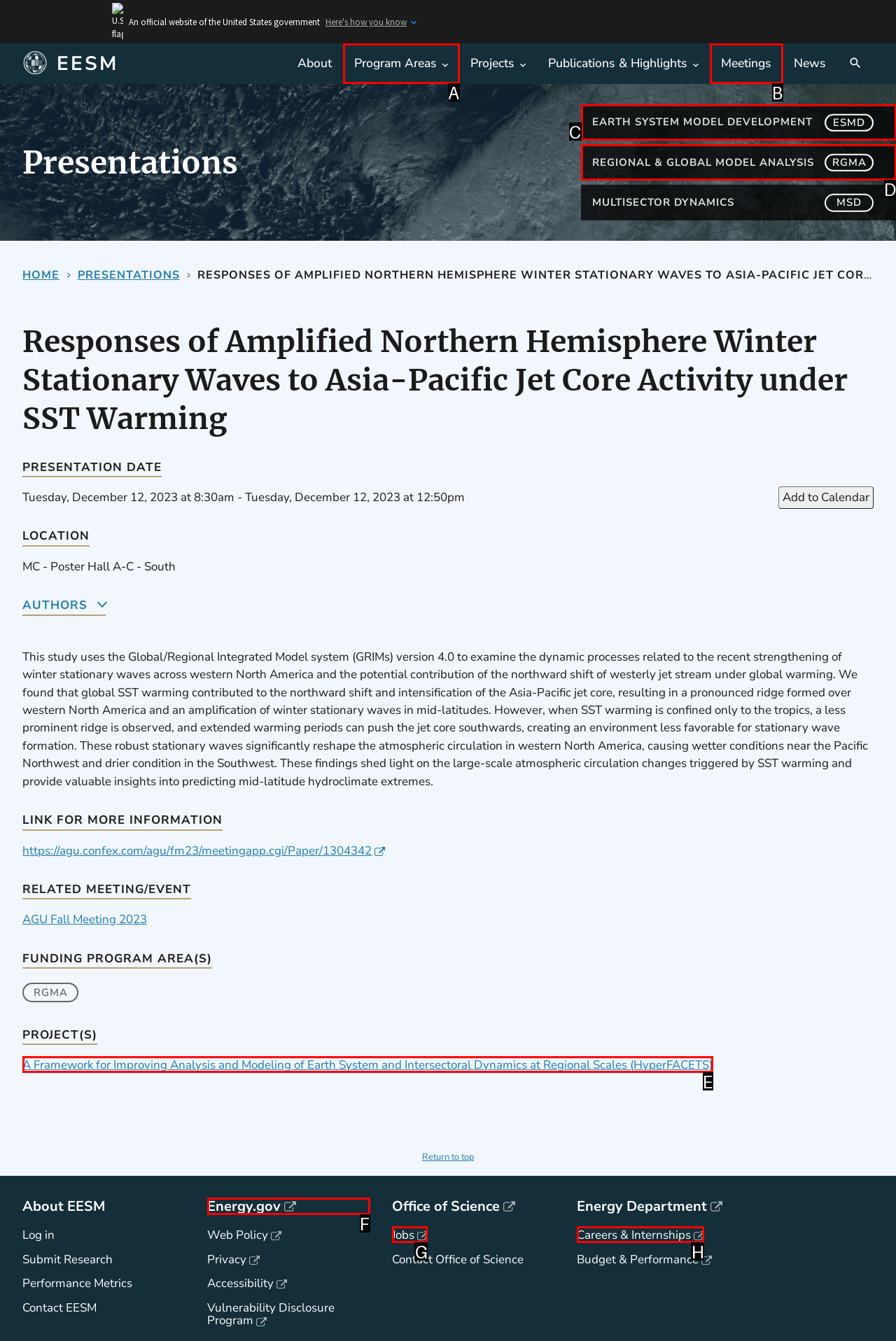Which UI element corresponds to this description: Earth System Model Development ESMD
Reply with the letter of the correct option.

C